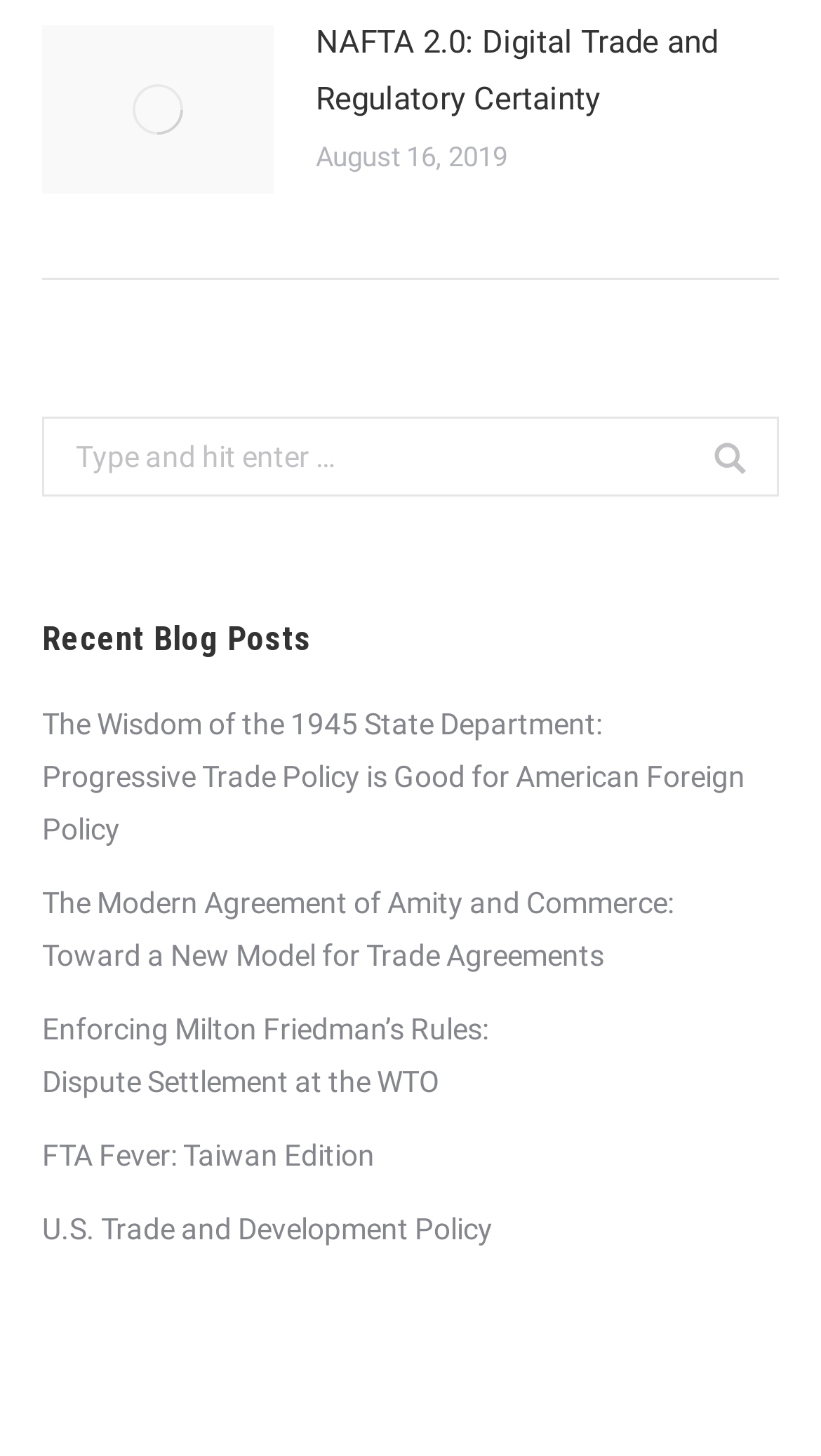Identify the bounding box for the described UI element. Provide the coordinates in (top-left x, top-left y, bottom-right x, bottom-right y) format with values ranging from 0 to 1: FTA Fever: Taiwan Edition

[0.051, 0.776, 0.456, 0.812]